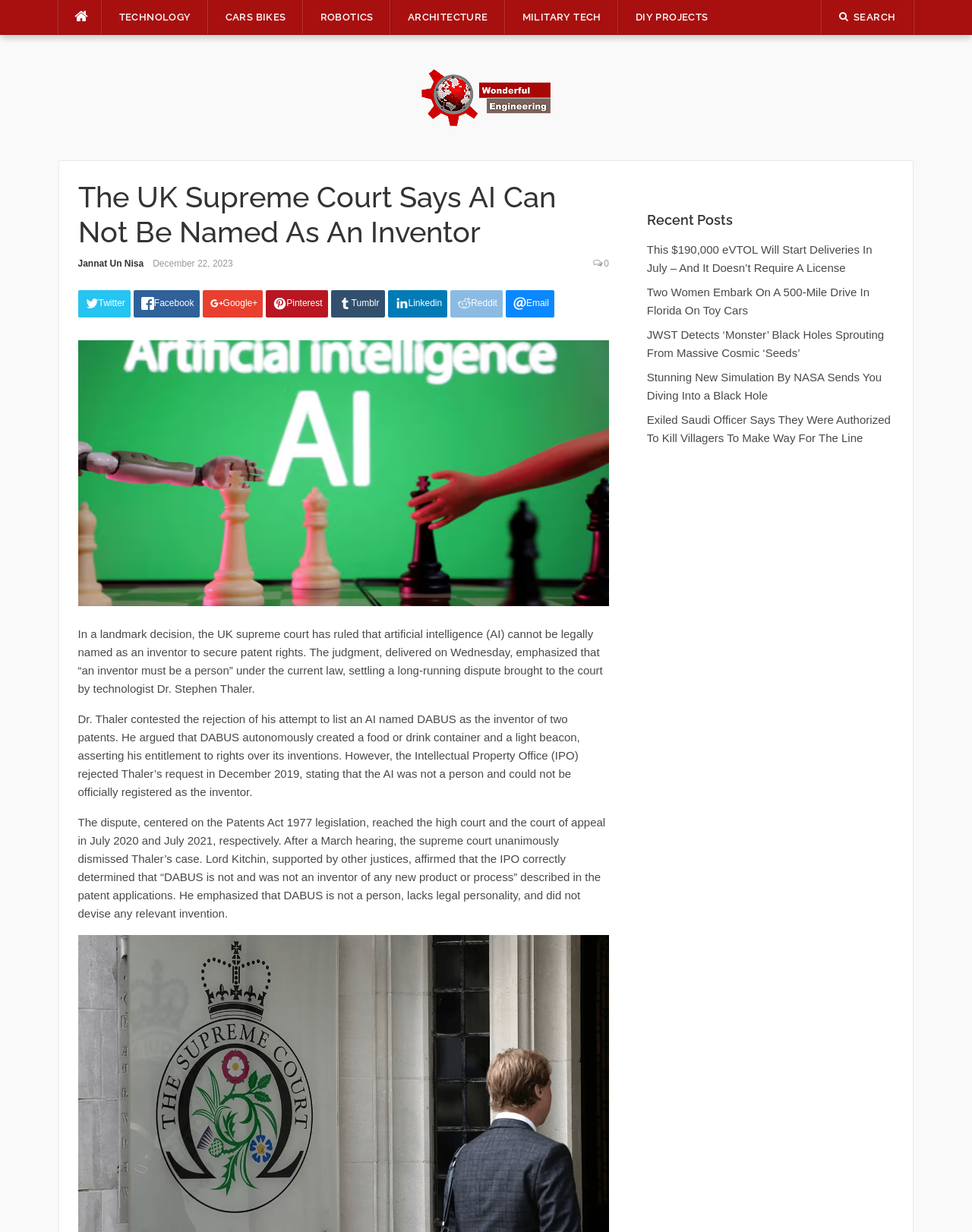Identify the bounding box coordinates of the region I need to click to complete this instruction: "Share on Twitter".

[0.08, 0.236, 0.134, 0.258]